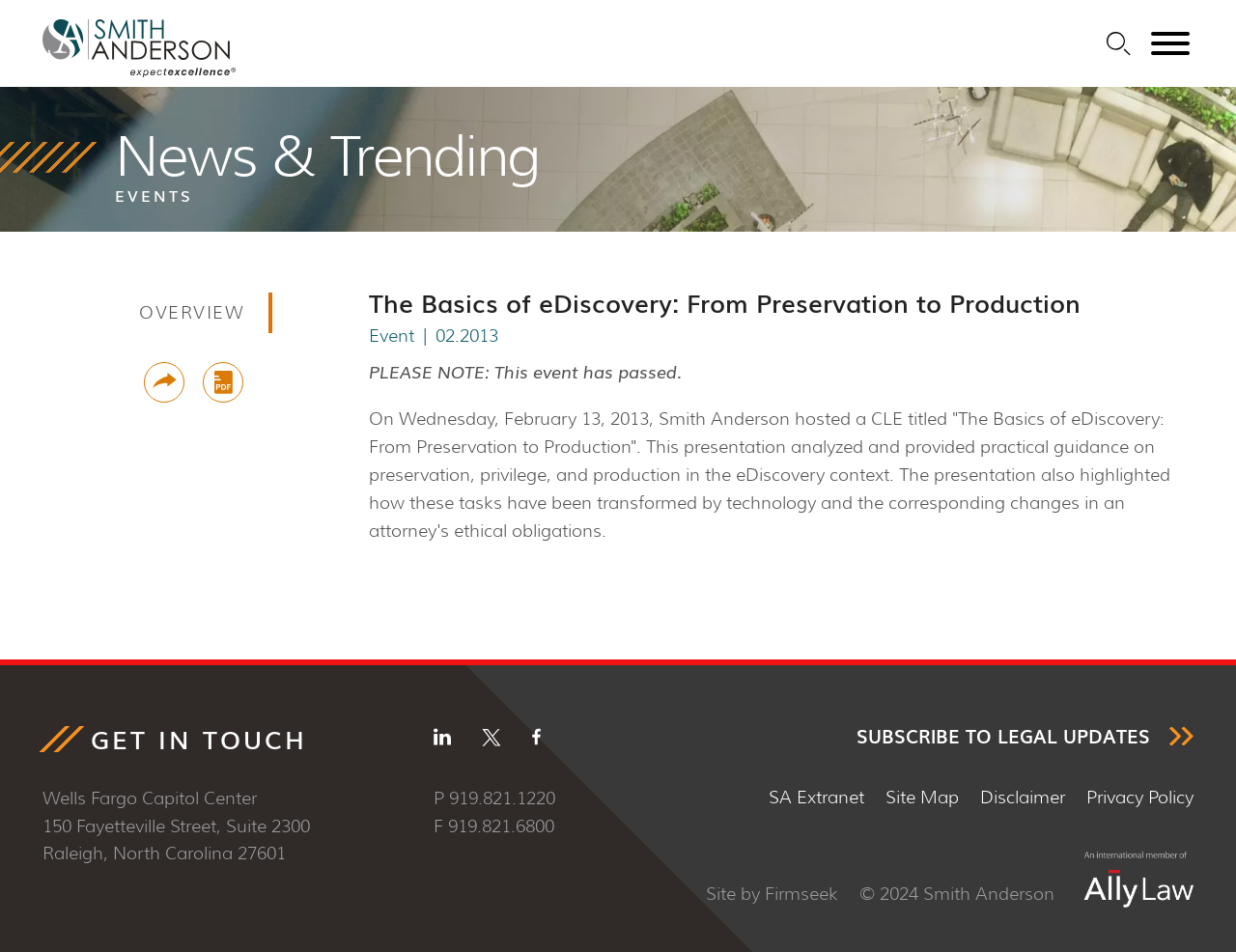Please find the bounding box coordinates of the element that you should click to achieve the following instruction: "Click the Share button". The coordinates should be presented as four float numbers between 0 and 1: [left, top, right, bottom].

[0.117, 0.381, 0.15, 0.423]